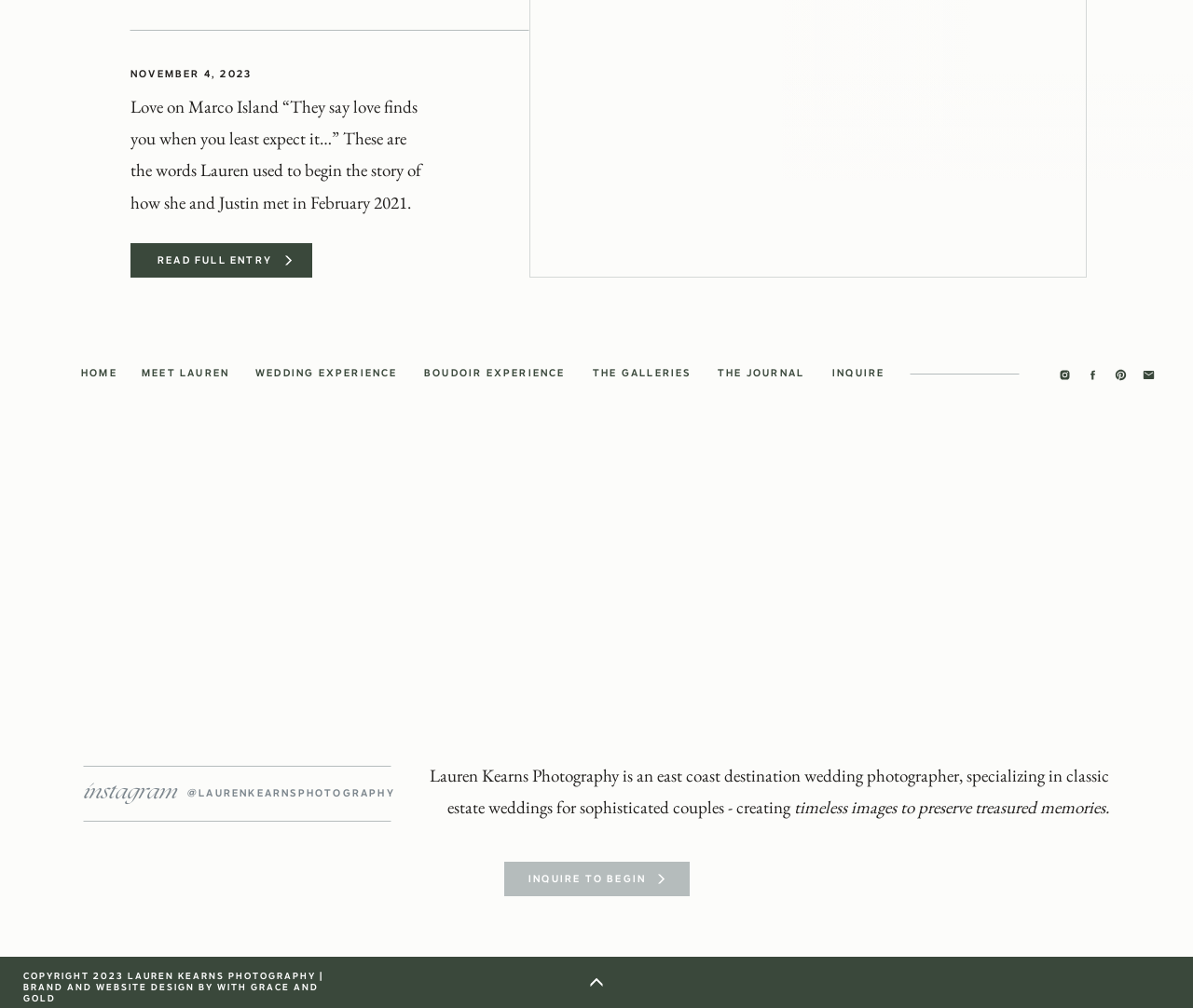Identify the bounding box coordinates of the element that should be clicked to fulfill this task: "Visit University of Warwick homepage". The coordinates should be provided as four float numbers between 0 and 1, i.e., [left, top, right, bottom].

None